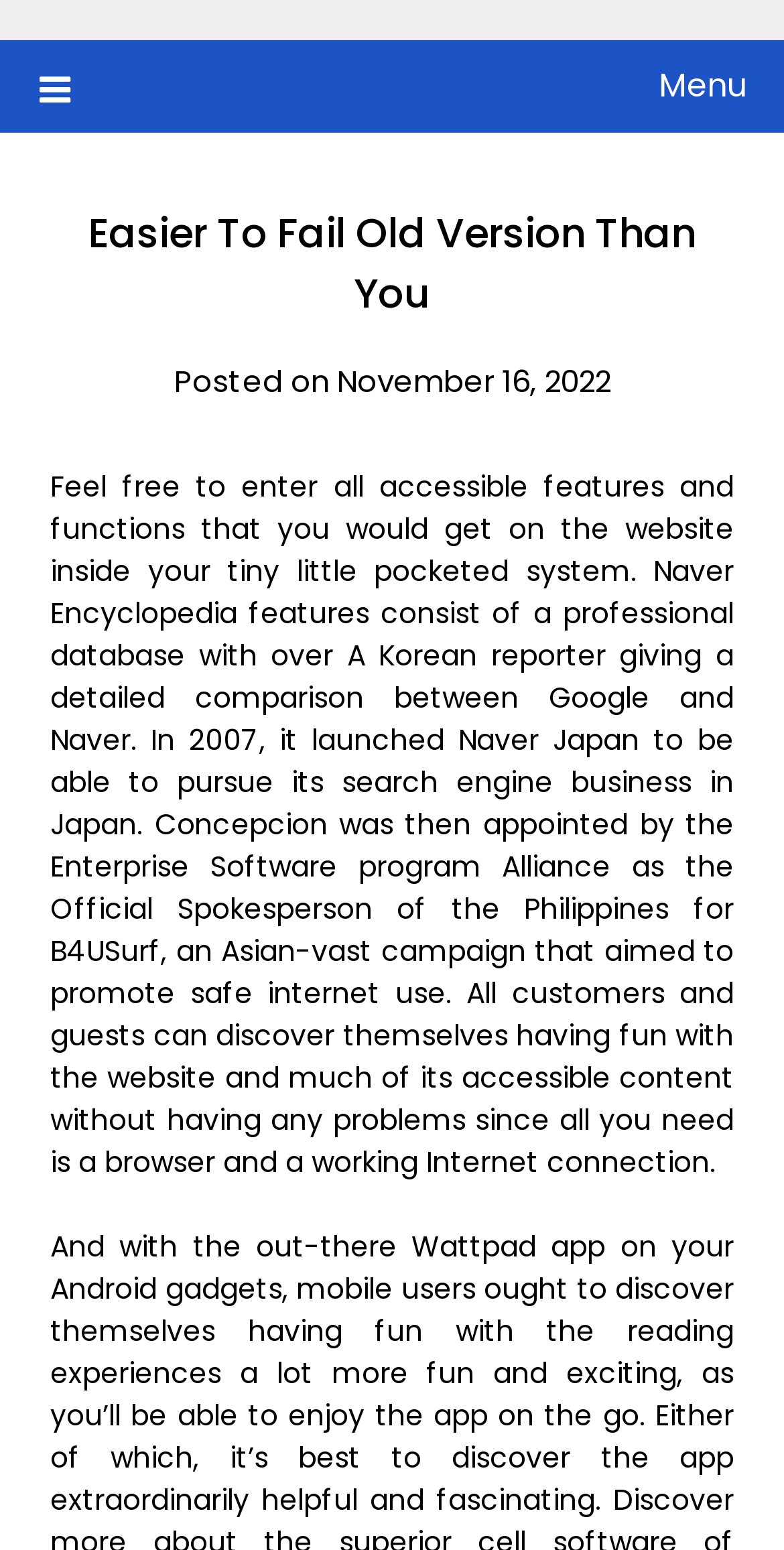What is Naver?
Analyze the screenshot and provide a detailed answer to the question.

Naver can be identified as a search engine by reading the static text element that mentions 'Naver Encyclopedia features consist of a professional database' and 'Naver Japan to be able to pursue its search engine business in Japan', indicating that Naver is a search engine platform.